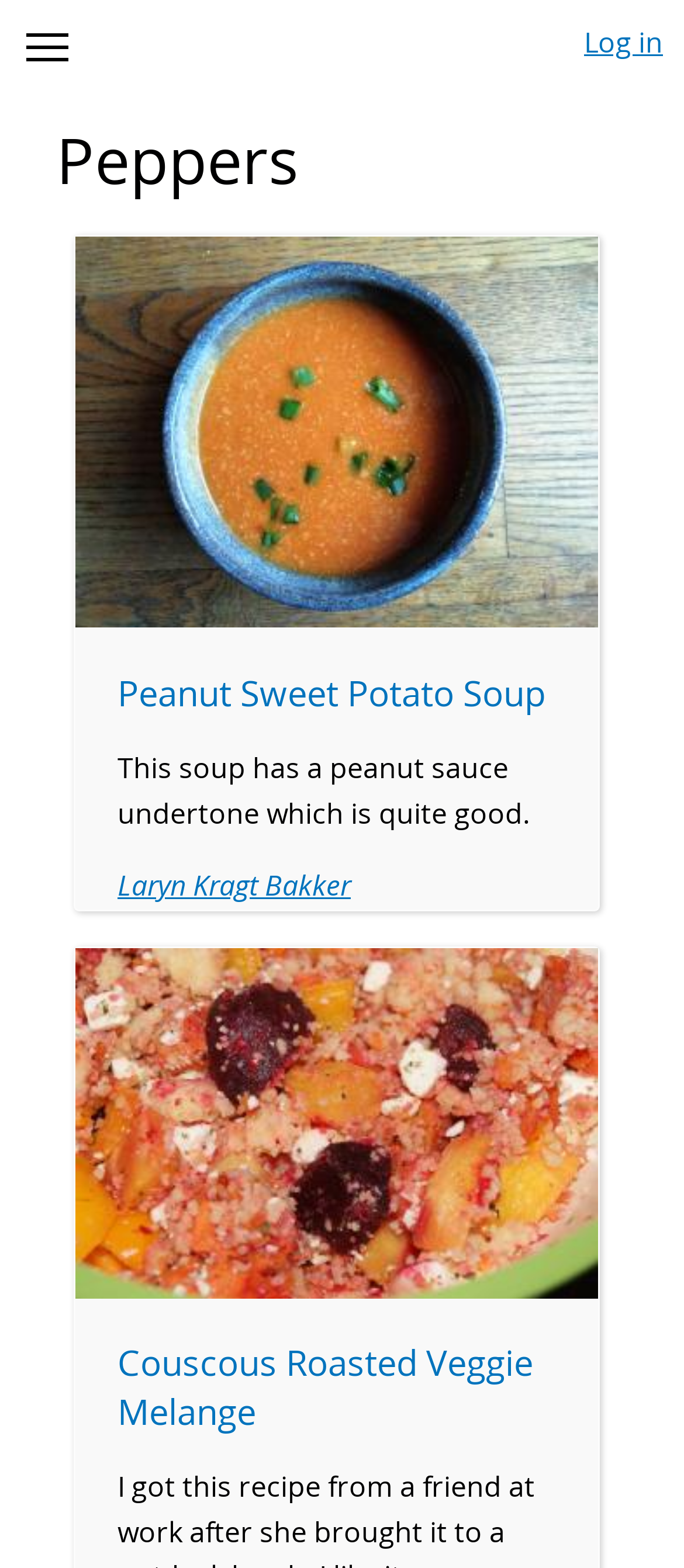Provide a short answer to the following question with just one word or phrase: What is the name of the author of the first recipe?

Laryn Kragt Bakker